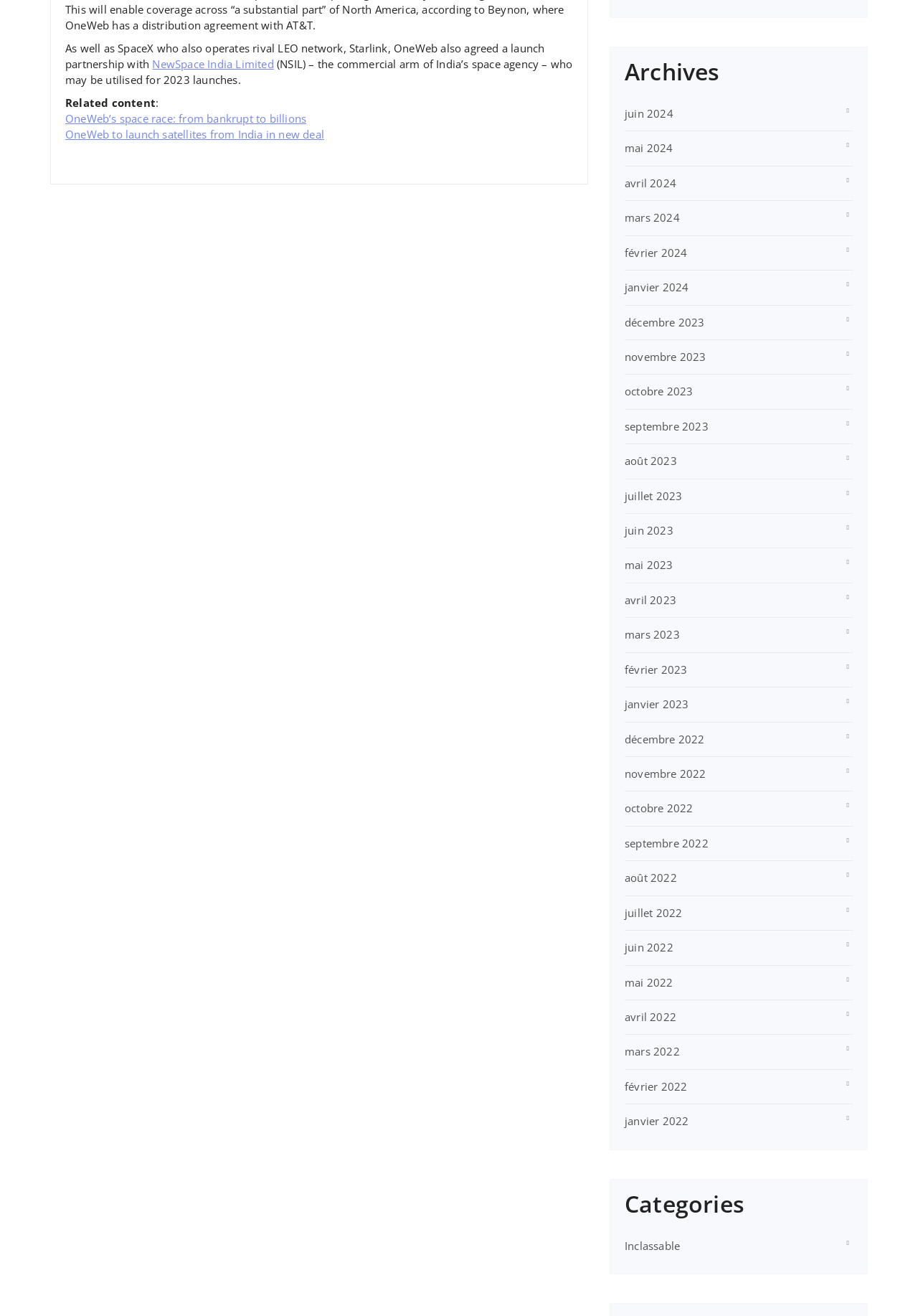Observe the image and answer the following question in detail: What is the title of the section that lists related content?

The webpage has a section with the title 'Related content' which lists related content.